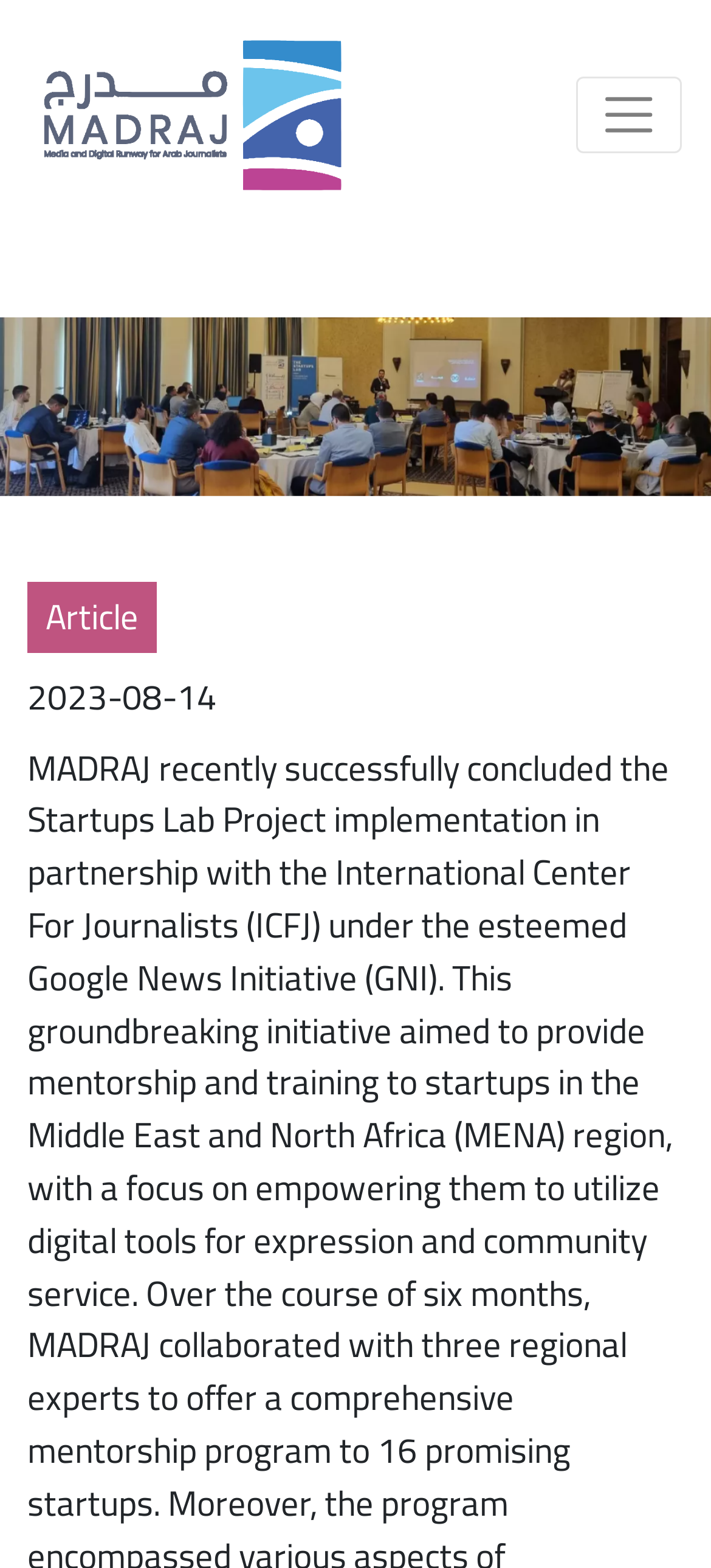What is the link at the top of the webpage for?
From the image, respond with a single word or phrase.

Skip to main content